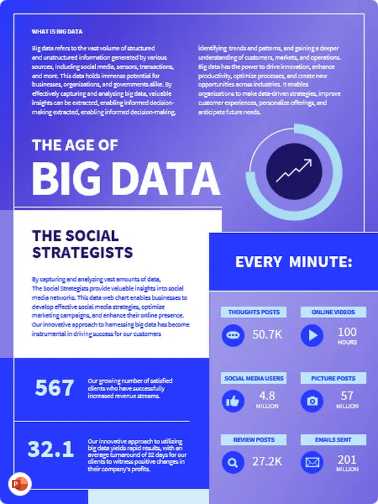What type of data is transformed into valuable insights?
From the image, respond using a single word or phrase.

Structured and unstructured data